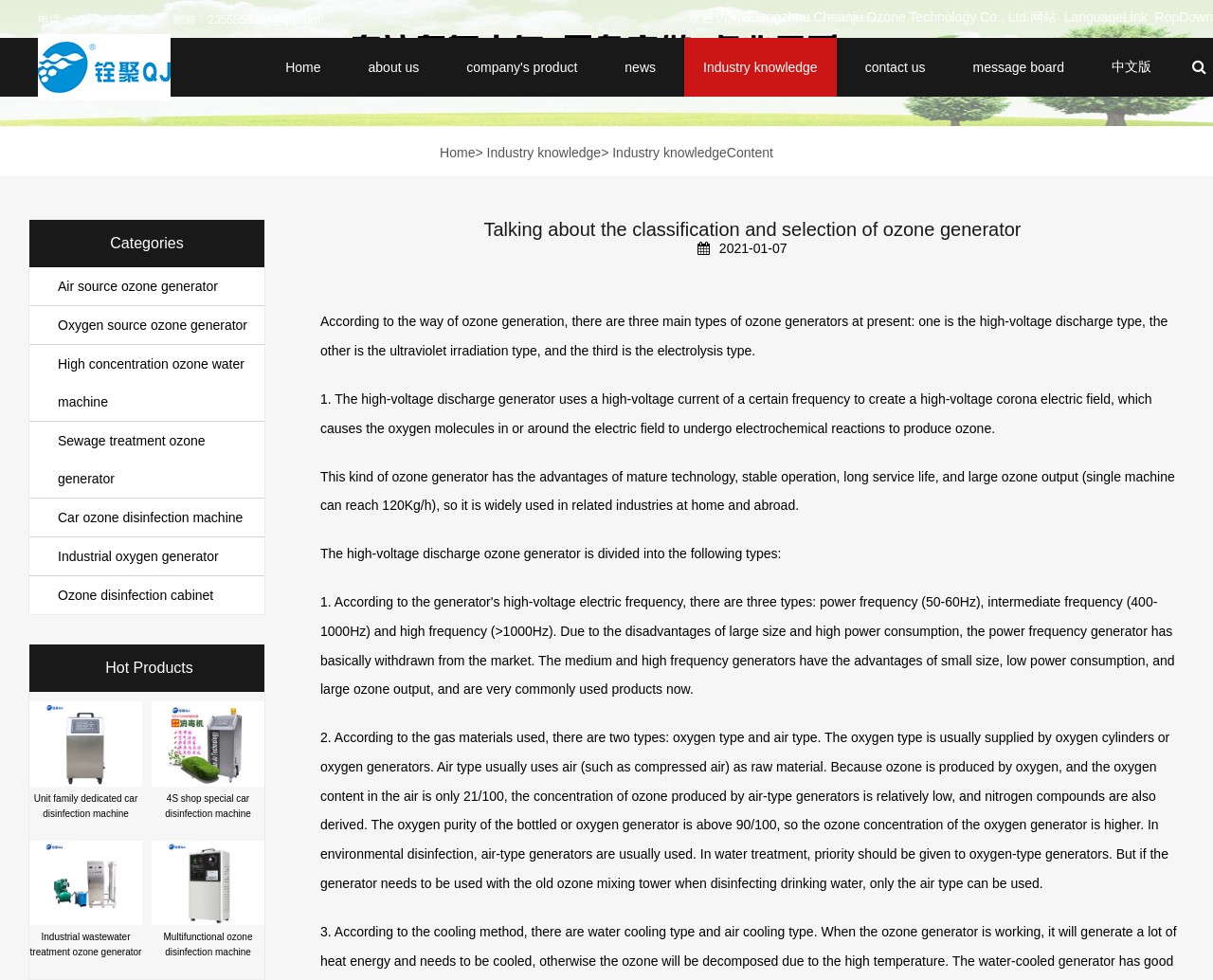Locate the bounding box coordinates for the element described below: "Air source ozone generator". The coordinates must be four float values between 0 and 1, formatted as [left, top, right, bottom].

[0.024, 0.273, 0.218, 0.312]